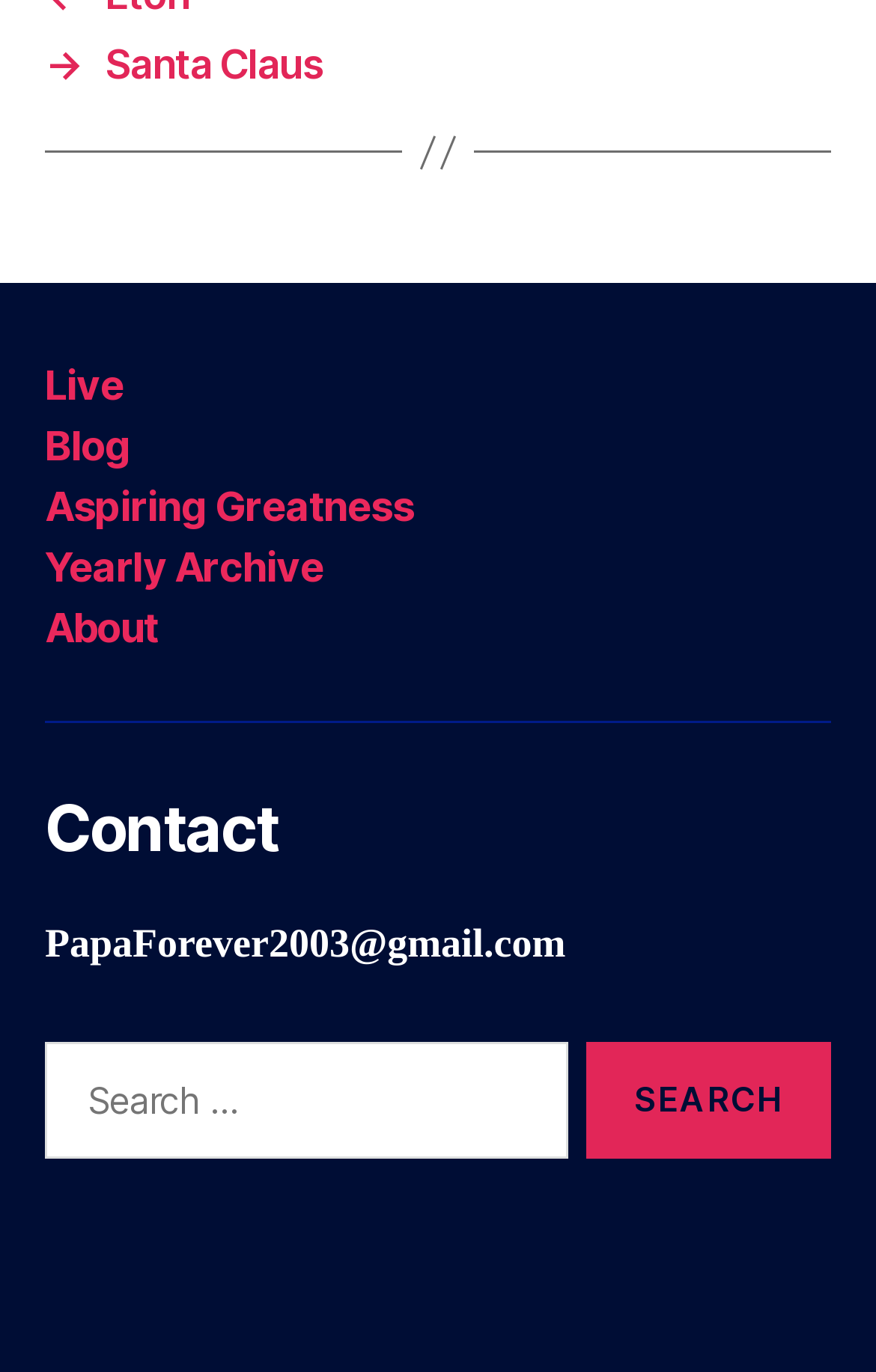Identify the bounding box coordinates necessary to click and complete the given instruction: "Go to the 'Aspiring Greatness' page".

[0.051, 0.351, 0.472, 0.386]